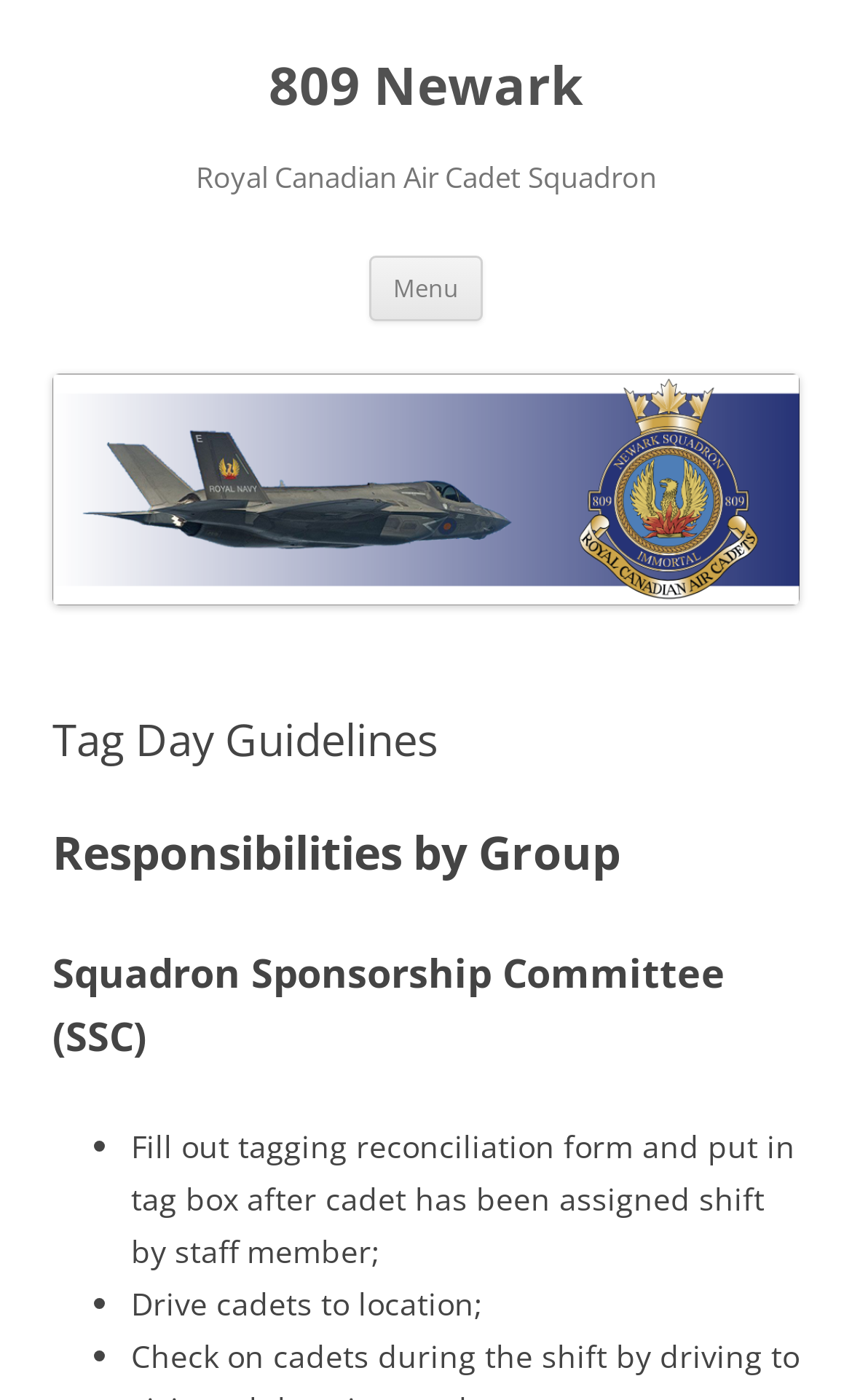How many responsibilities are listed for the Squadron Sponsorship Committee?
Using the image as a reference, deliver a detailed and thorough answer to the question.

Although we can see a heading element with the text 'Squadron Sponsorship Committee (SSC)', there are no list markers or static text elements that indicate specific responsibilities for the committee.